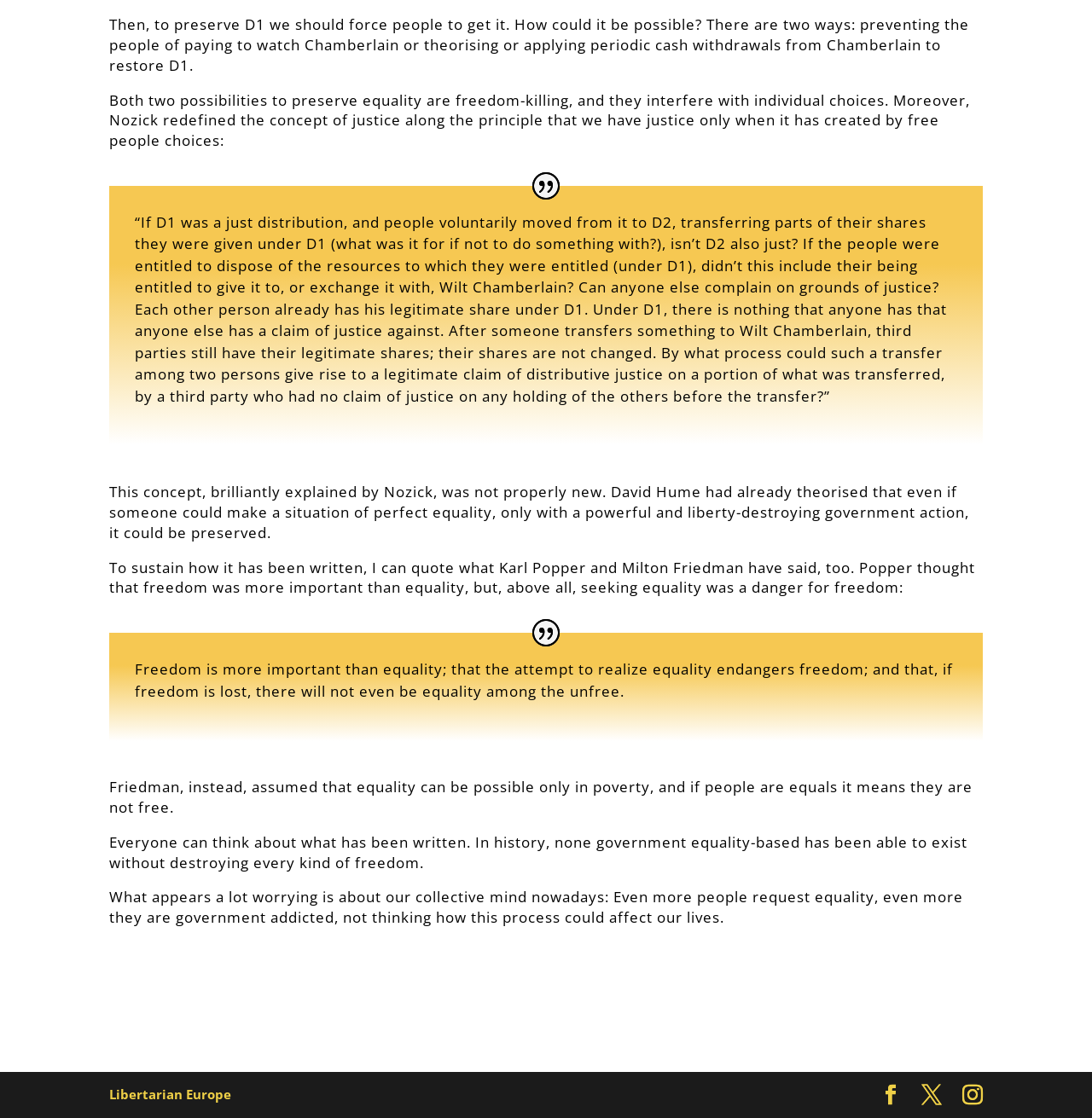Please answer the following question using a single word or phrase: 
Who is the person mentioned in the long quote?

Wilt Chamberlain